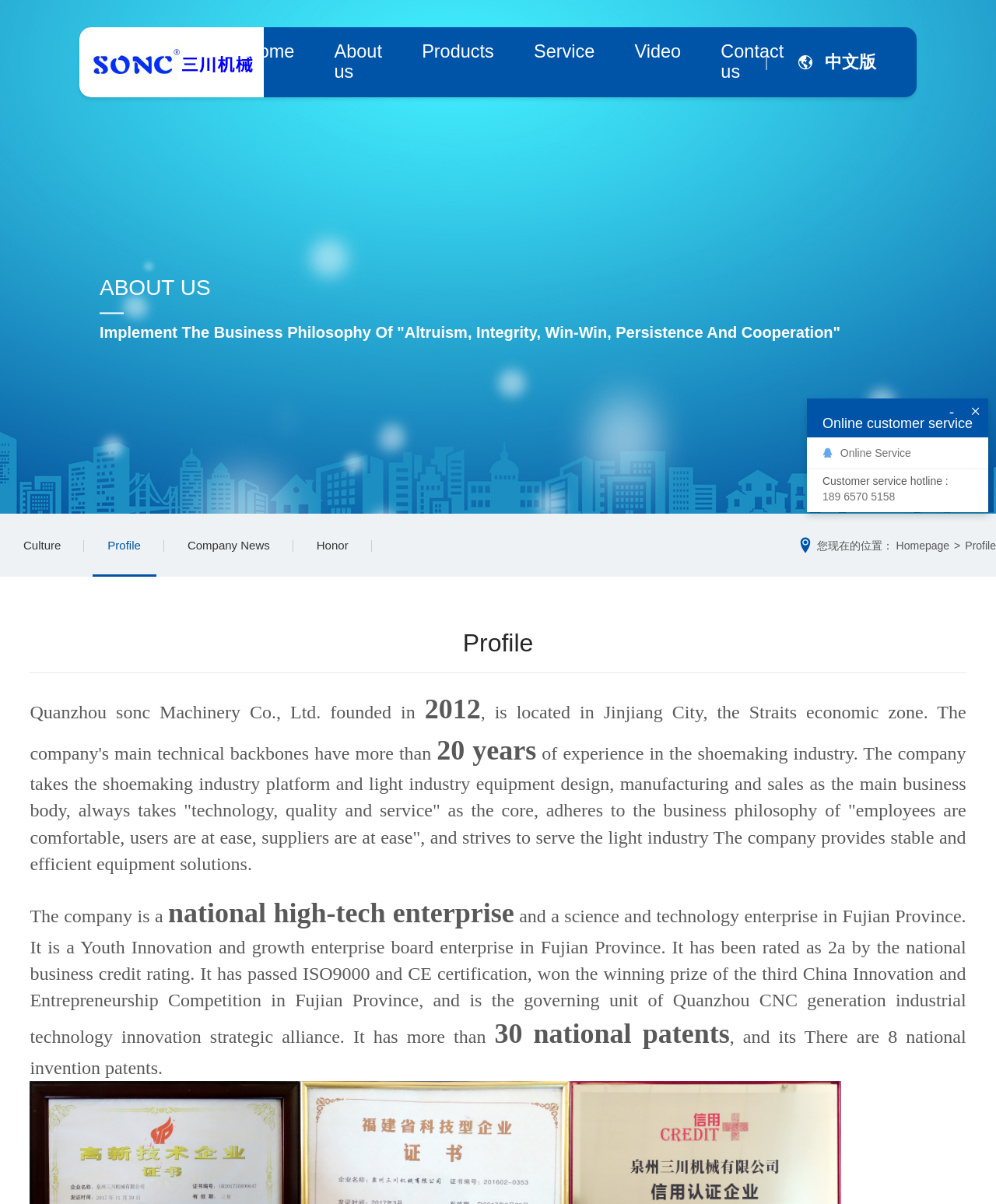Please provide a one-word or short phrase answer to the question:
What is the main business of the company?

Shoemaking industry platform and light industry equipment design, manufacturing and sales